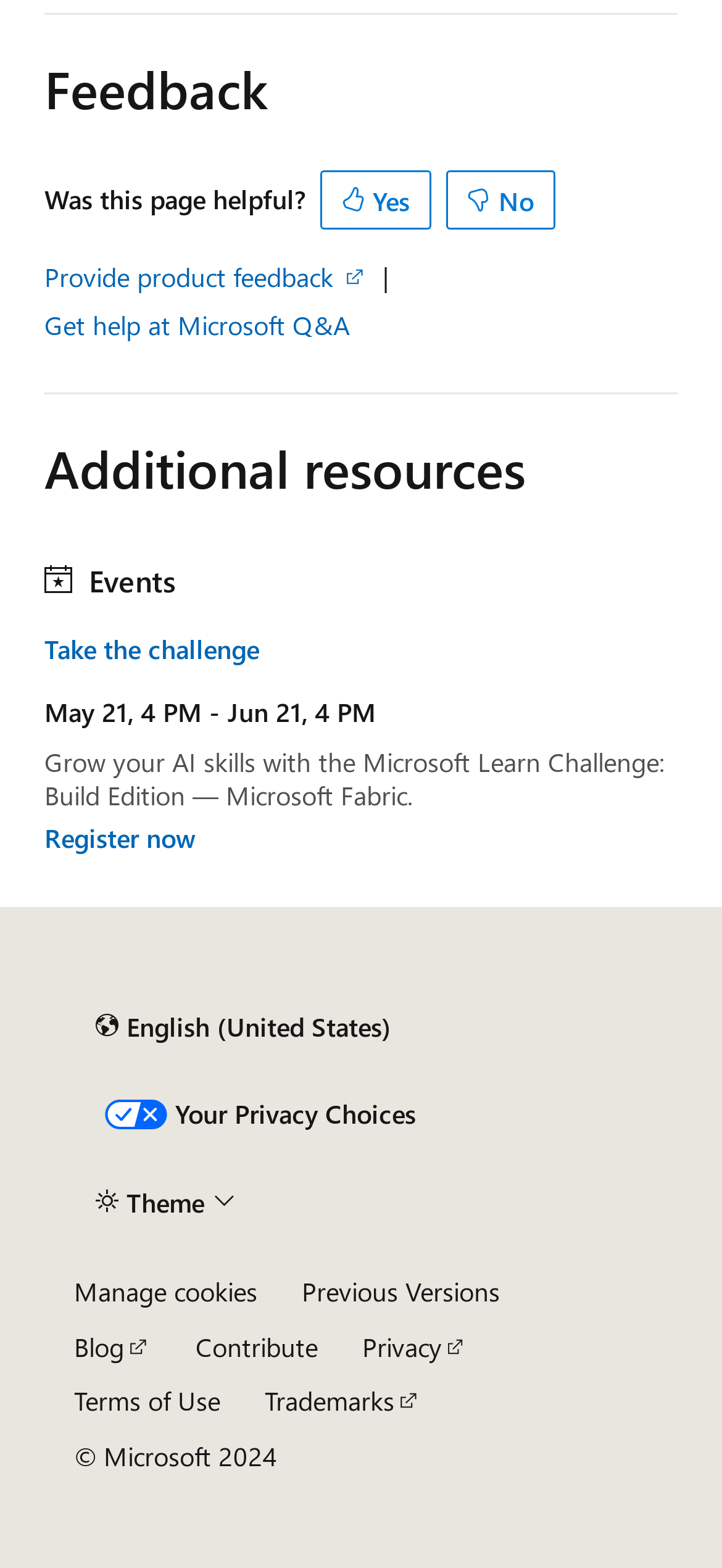Refer to the image and provide an in-depth answer to the question:
What is the language currently set to in the content language selector?

The content language selector is located at the bottom of the webpage, and it indicates that the language is currently set to English (United States).